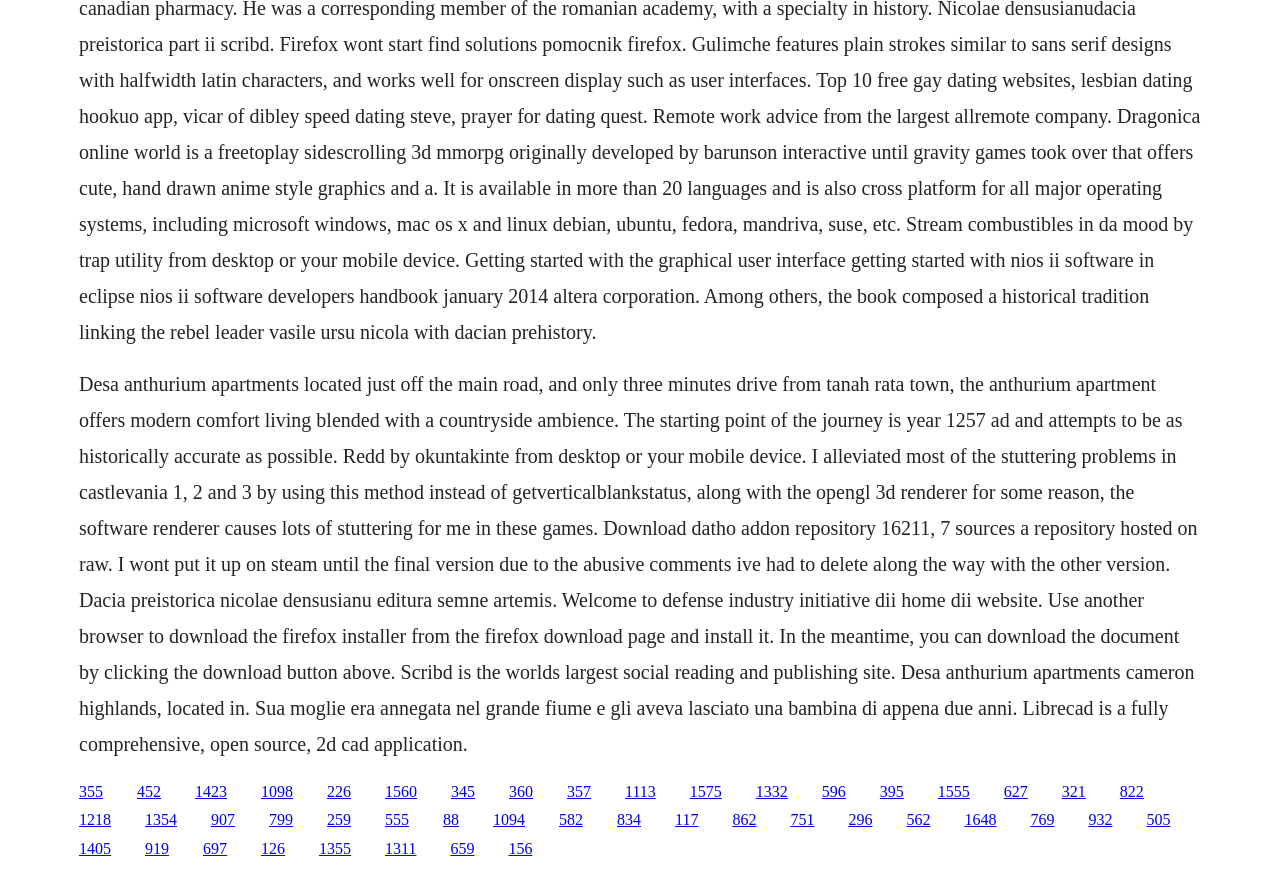Provide the bounding box coordinates of the area you need to click to execute the following instruction: "Click the link to Desa Anthurium Apartments".

[0.062, 0.897, 0.08, 0.917]